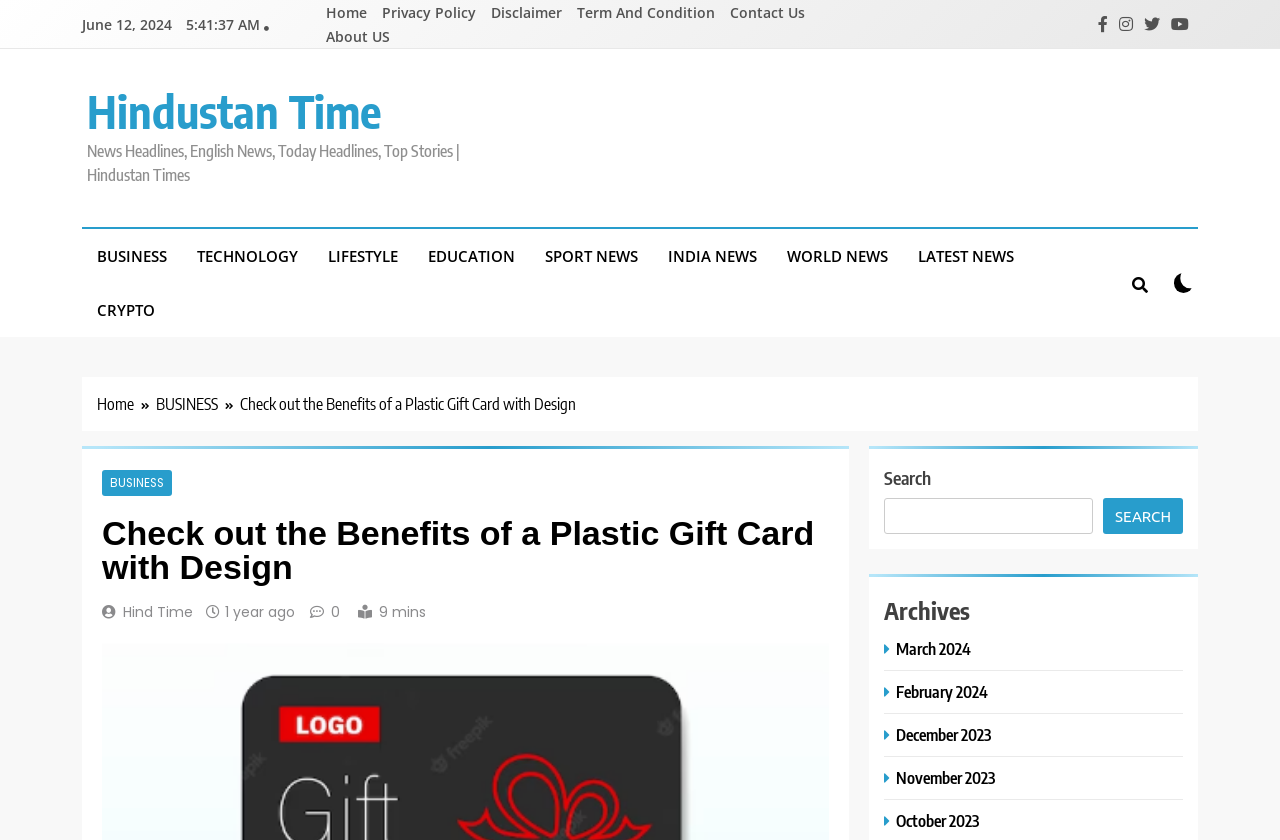Return the bounding box coordinates of the UI element that corresponds to this description: "Term And Condition". The coordinates must be given as four float numbers in the range of 0 and 1, [left, top, right, bottom].

[0.446, 0.004, 0.563, 0.026]